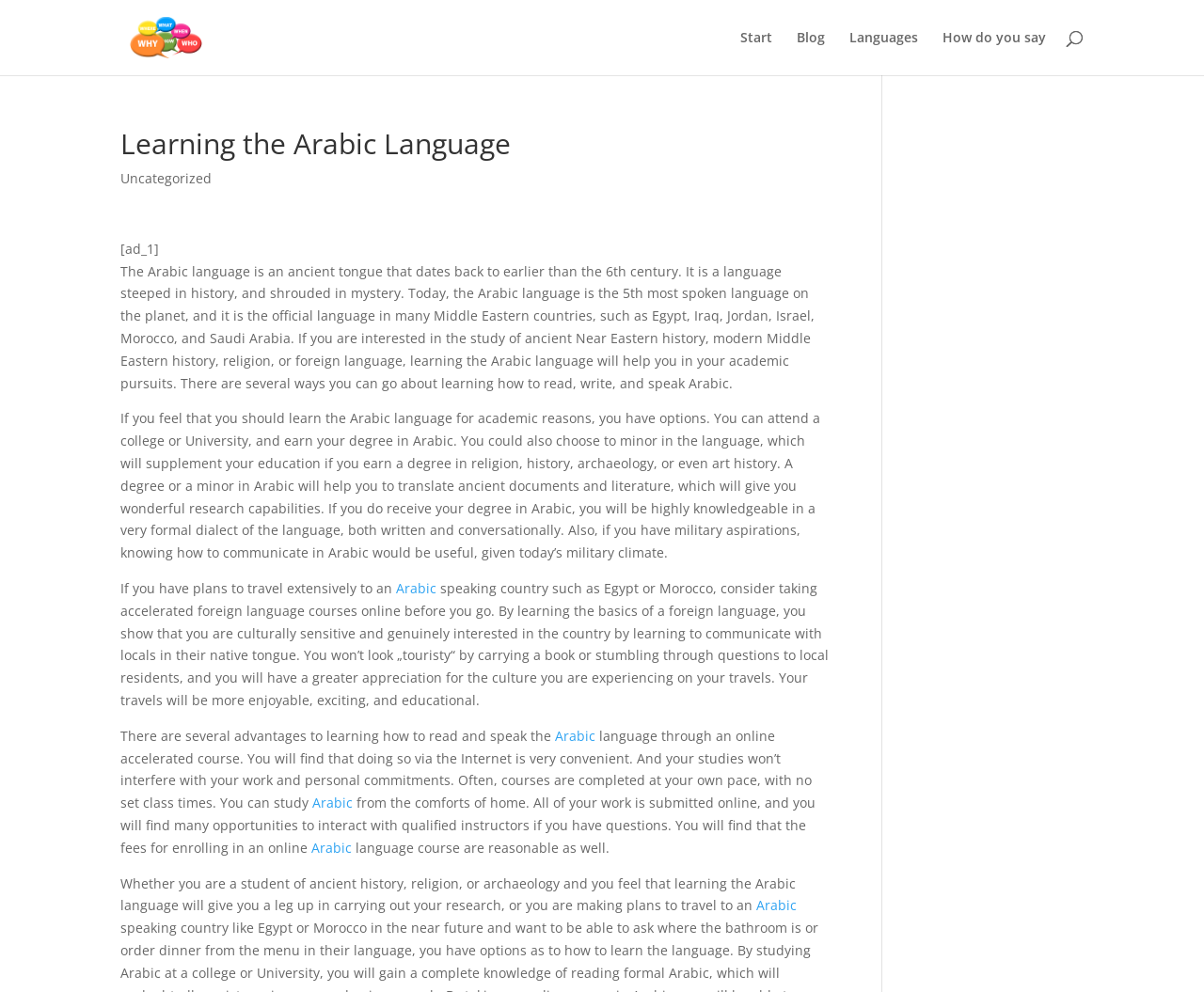What is the advantage of taking an online Arabic course?
By examining the image, provide a one-word or phrase answer.

Convenience